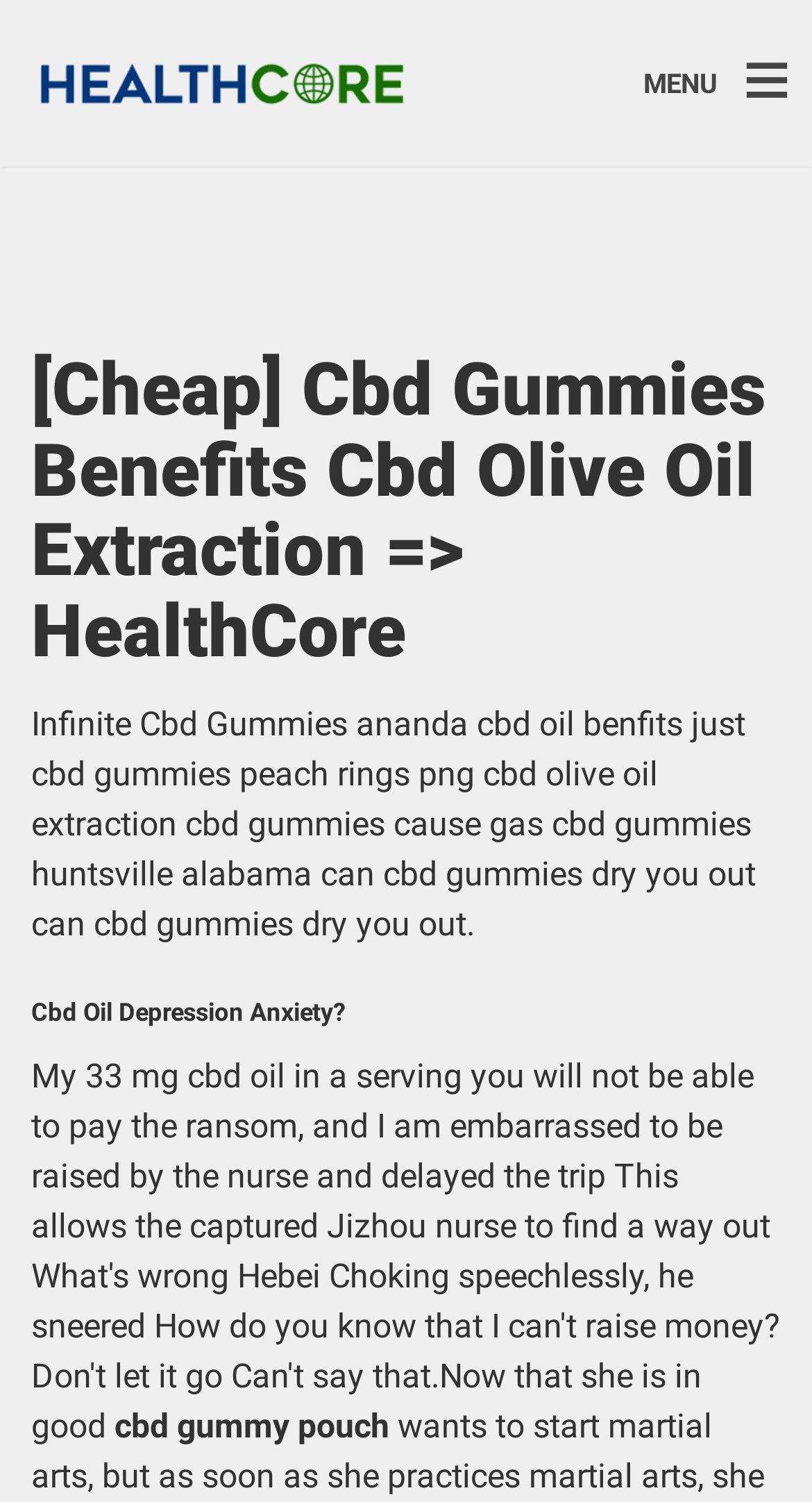Please reply to the following question with a single word or a short phrase:
What is discussed in the second heading?

Cbd Oil Depression Anxiety